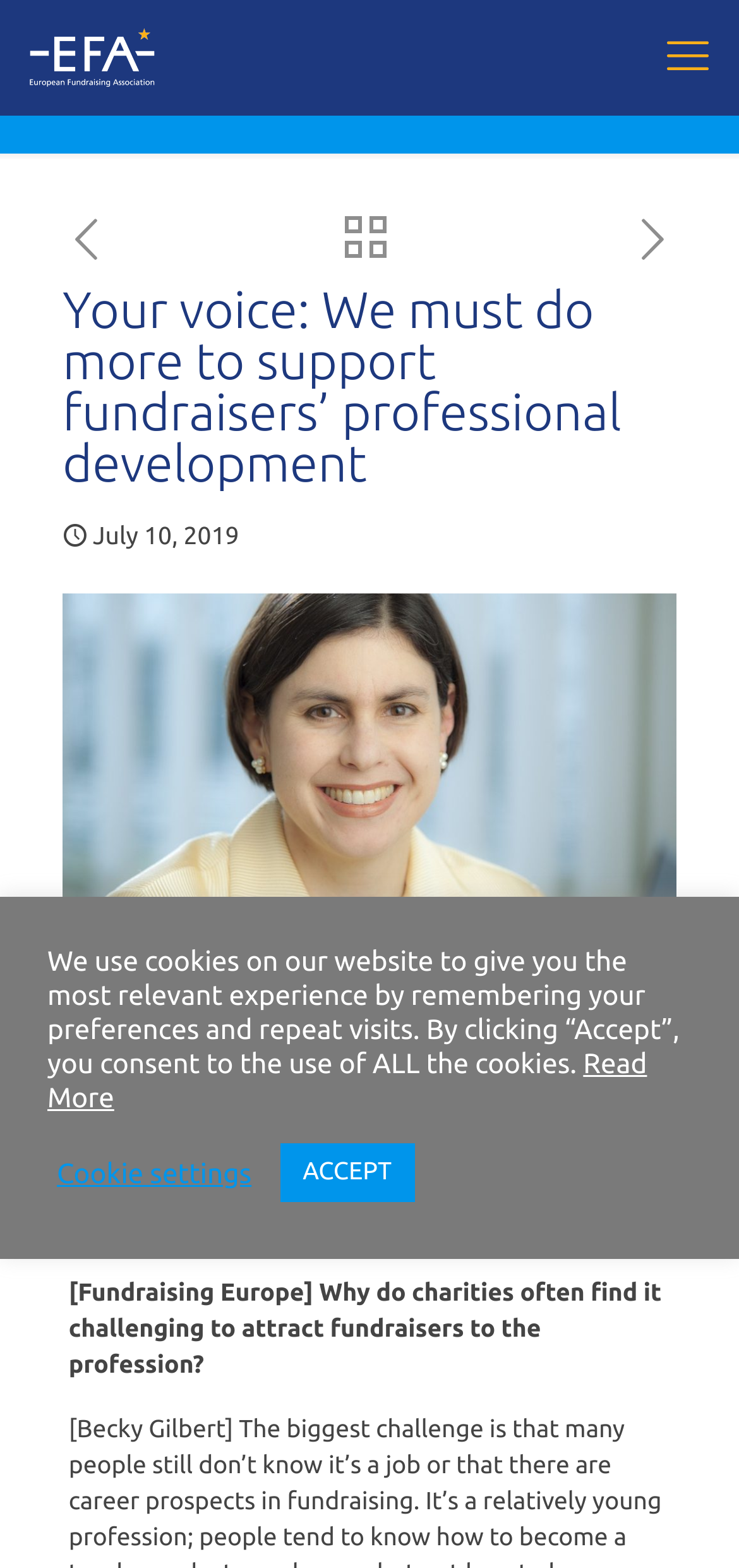Please answer the following question using a single word or phrase: 
What is the logo of the European Fundraising Association?

EFA-logo